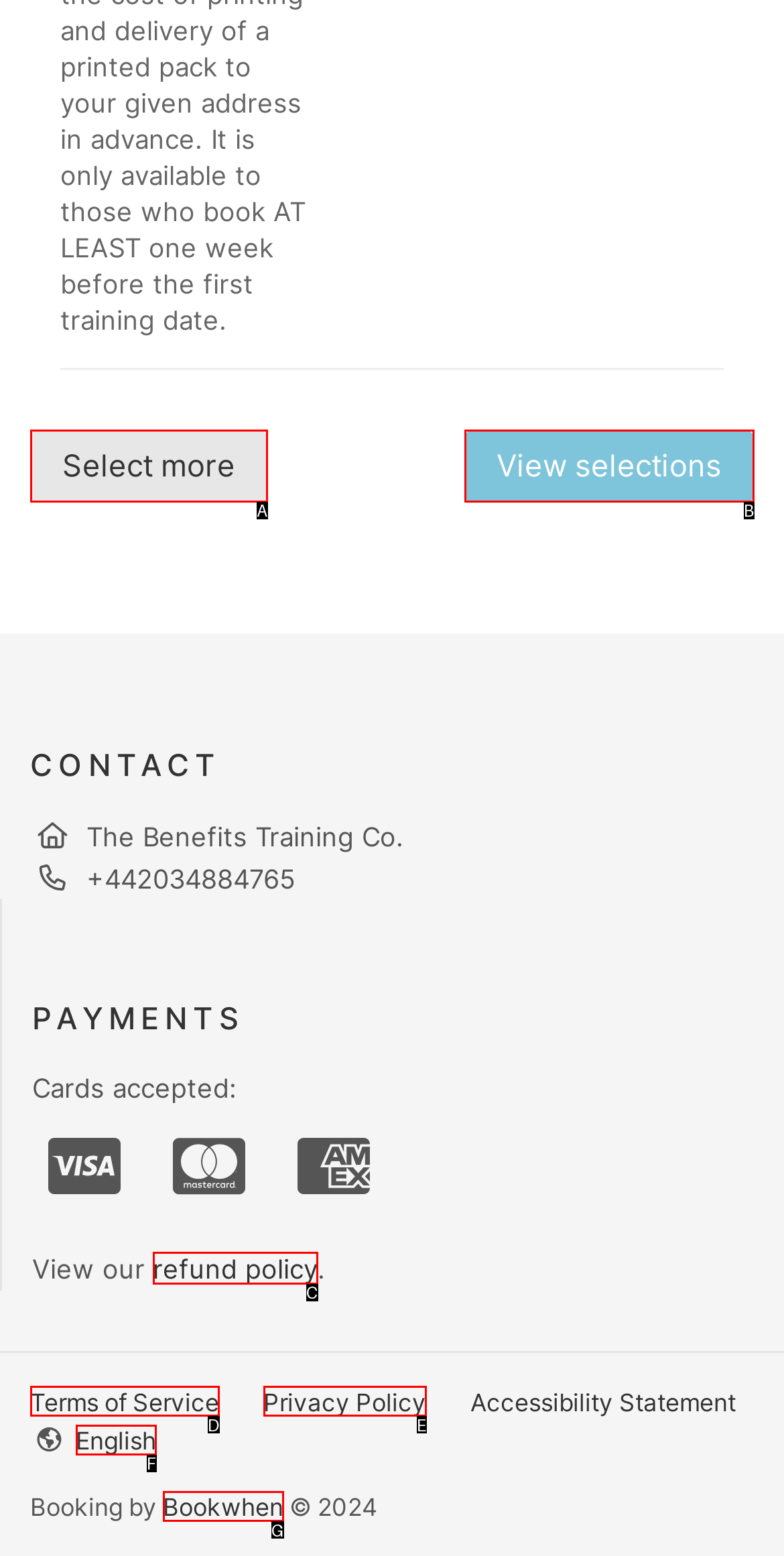Identify the option that corresponds to the description: Bookwhen 
Provide the letter of the matching option from the available choices directly.

G